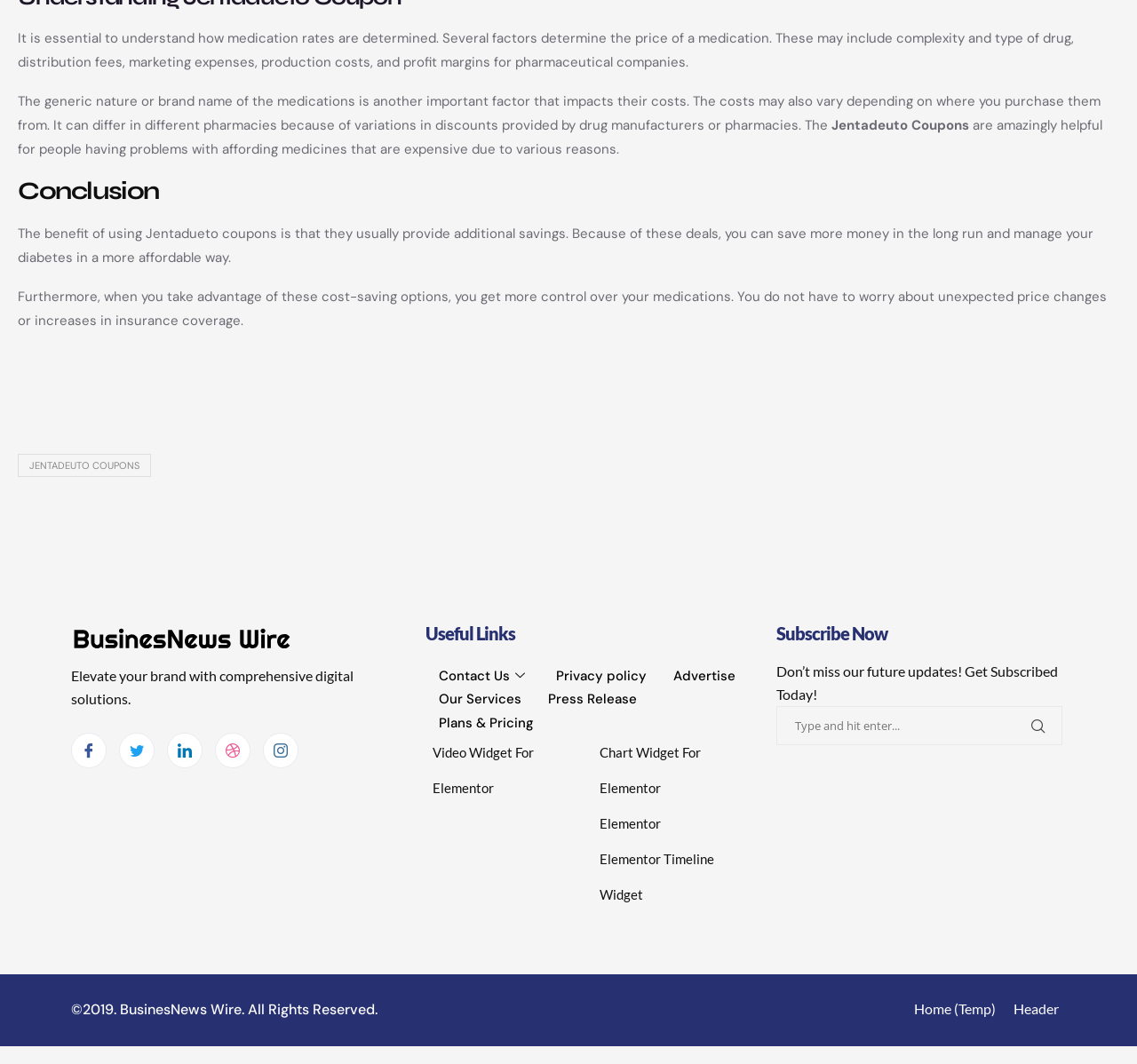Please locate the bounding box coordinates of the element that should be clicked to complete the given instruction: "Subscribe Now".

[0.683, 0.581, 0.934, 0.61]